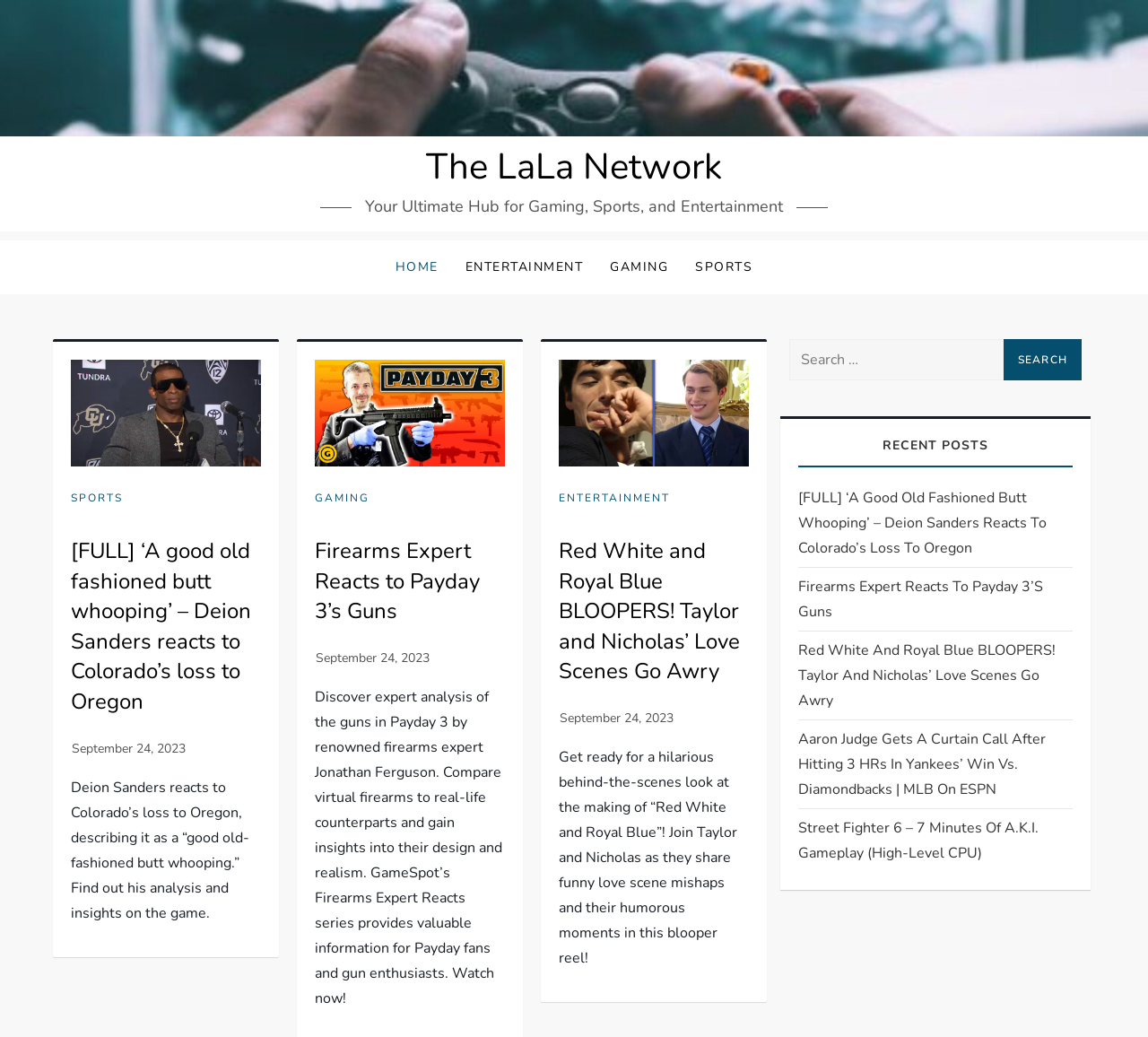Given the content of the image, can you provide a detailed answer to the question?
Is there a search function on the webpage?

I looked at the webpage and found a search box with a button that says 'Search', so there is a search function on the webpage.